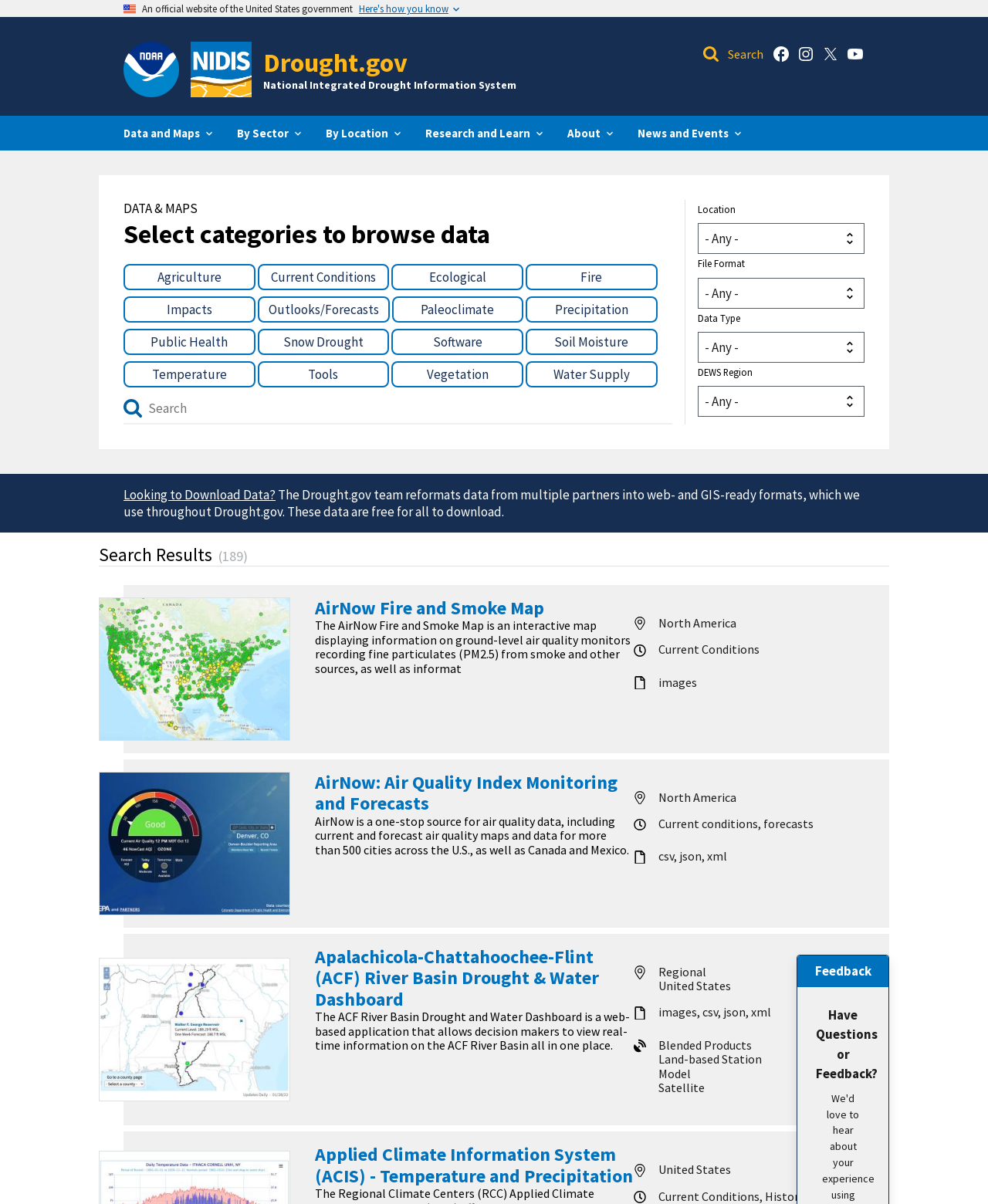Give a concise answer using one word or a phrase to the following question:
What is the name of the interactive map?

AirNow Fire and Smoke Map